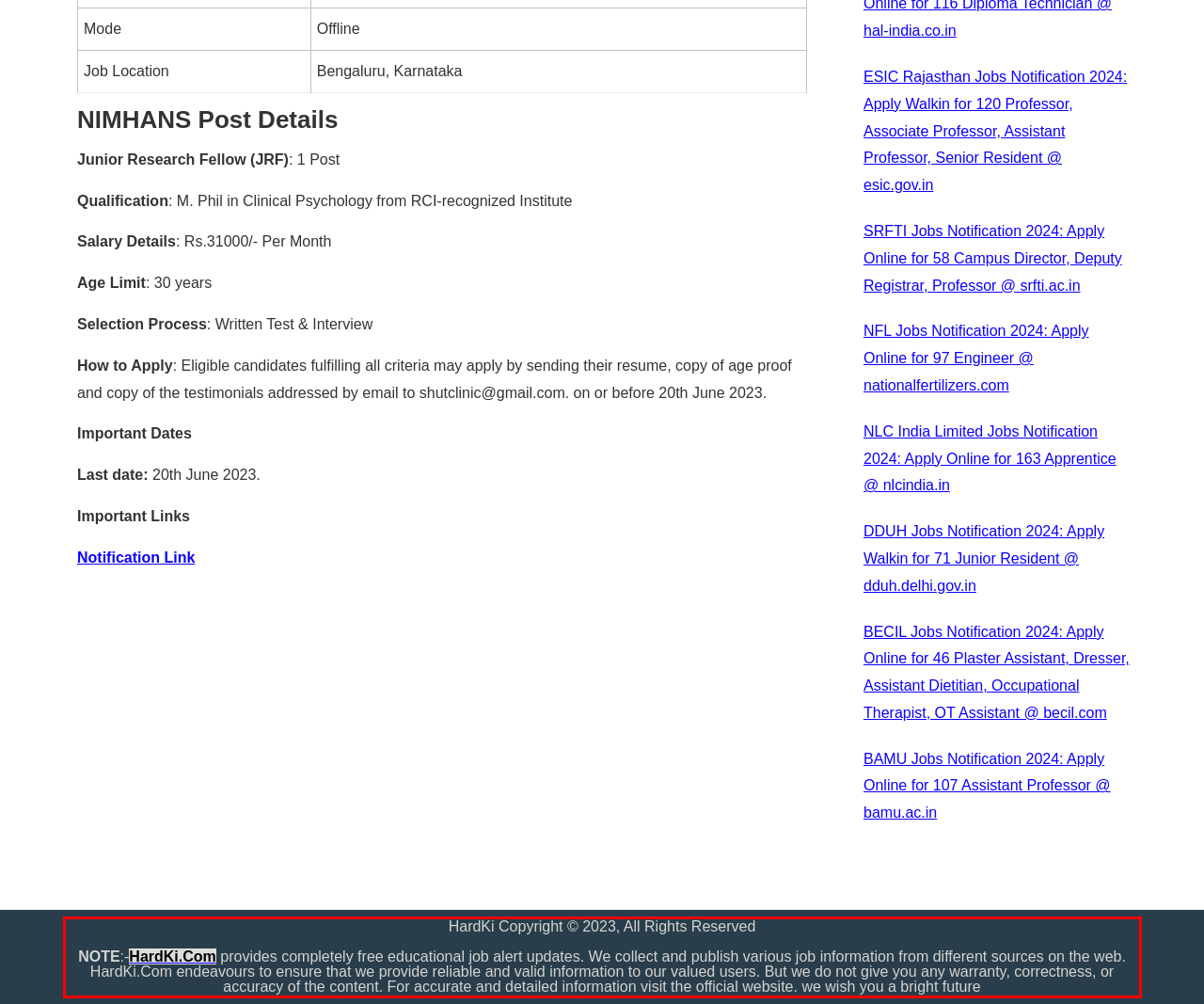Given a screenshot of a webpage with a red bounding box, extract the text content from the UI element inside the red bounding box.

HardKi Copyright © 2023, All Rights Reserved NOTE:-HardKi.Com provides completely free educational job alert updates. We collect and publish various job information from different sources on the web. HardKi.Com endeavours to ensure that we provide reliable and valid information to our valued users. But we do not give you any warranty, correctness, or accuracy of the content. For accurate and detailed information visit the official website. we wish you a bright future